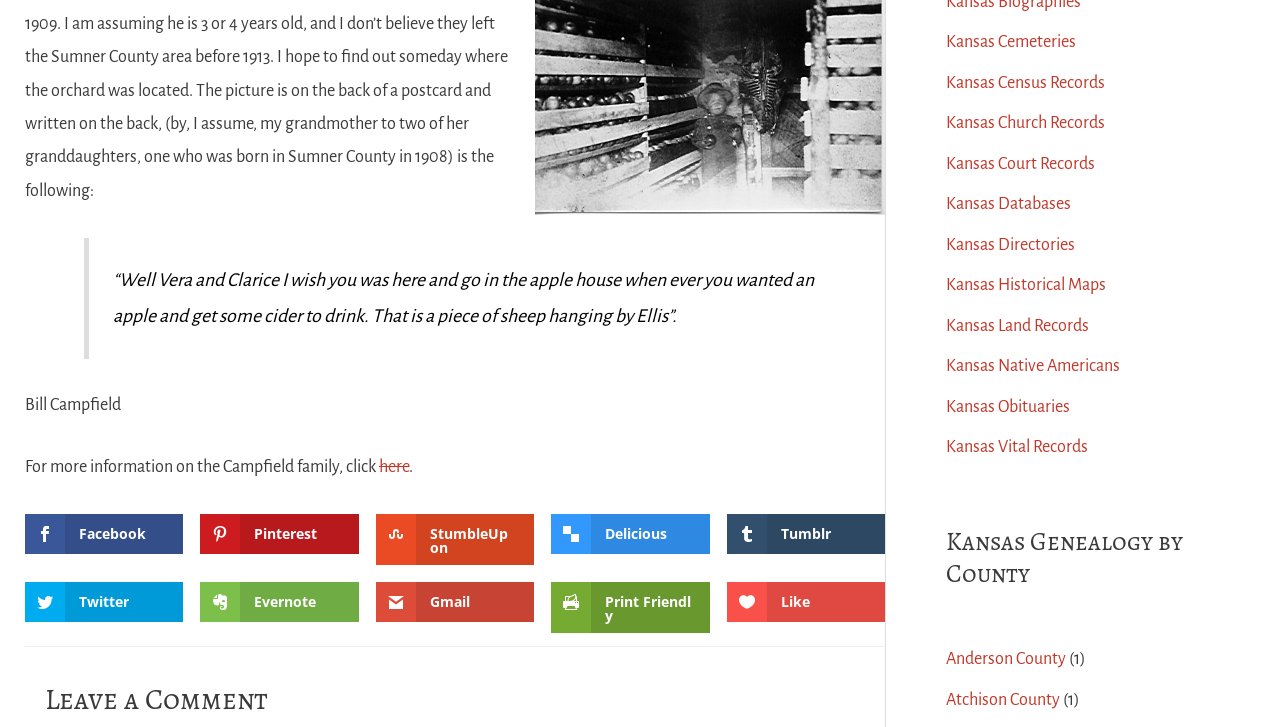Use a single word or phrase to respond to the question:
What is the purpose of the 'Leave a Comment' section?

To allow users to leave comments